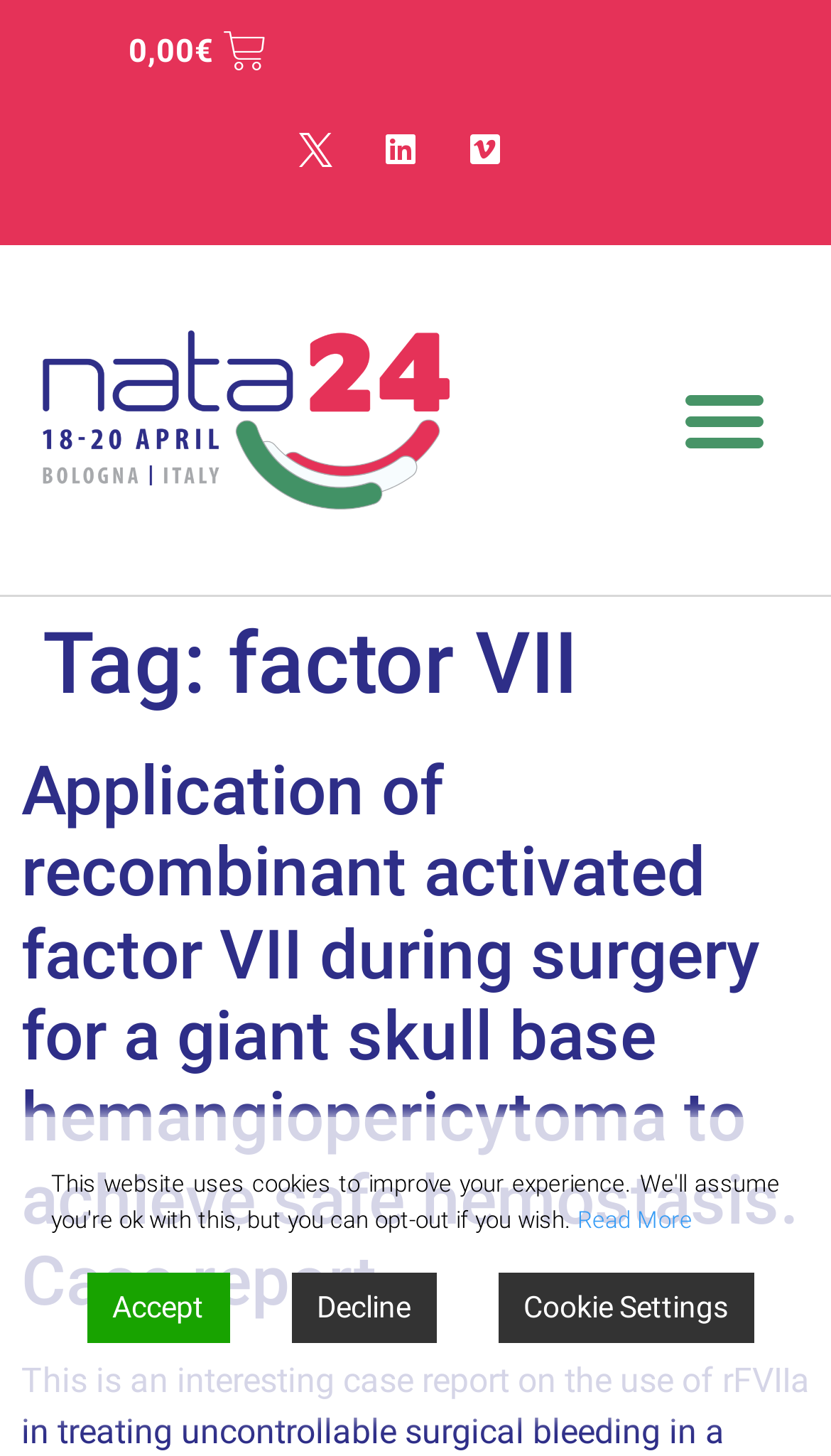Please find the bounding box coordinates of the section that needs to be clicked to achieve this instruction: "Click on the Twitter icon".

[0.348, 0.083, 0.413, 0.121]